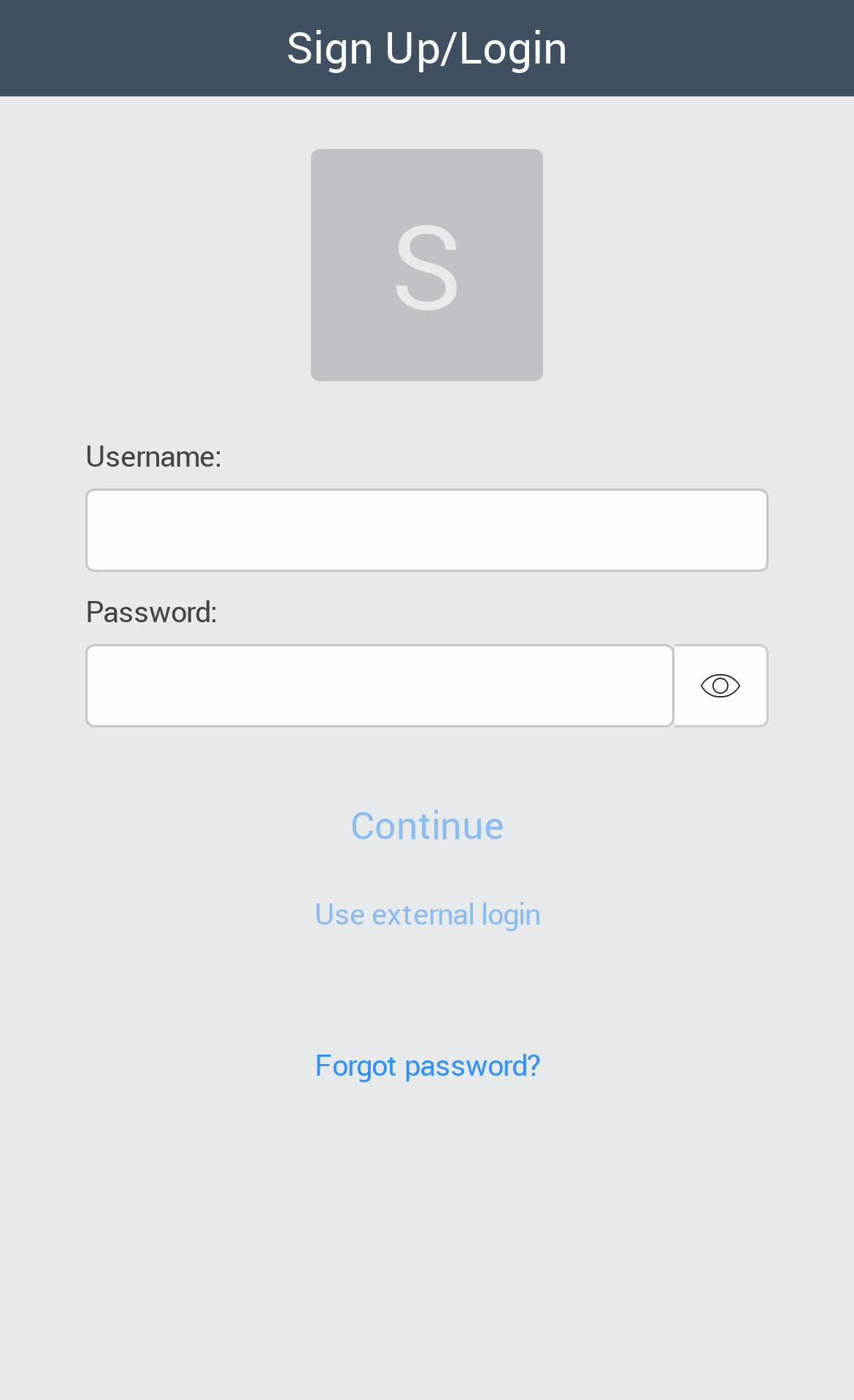Given the element description "alt="Show Password" title="Show password"", identify the bounding box of the corresponding UI element.

[0.79, 0.461, 0.9, 0.52]